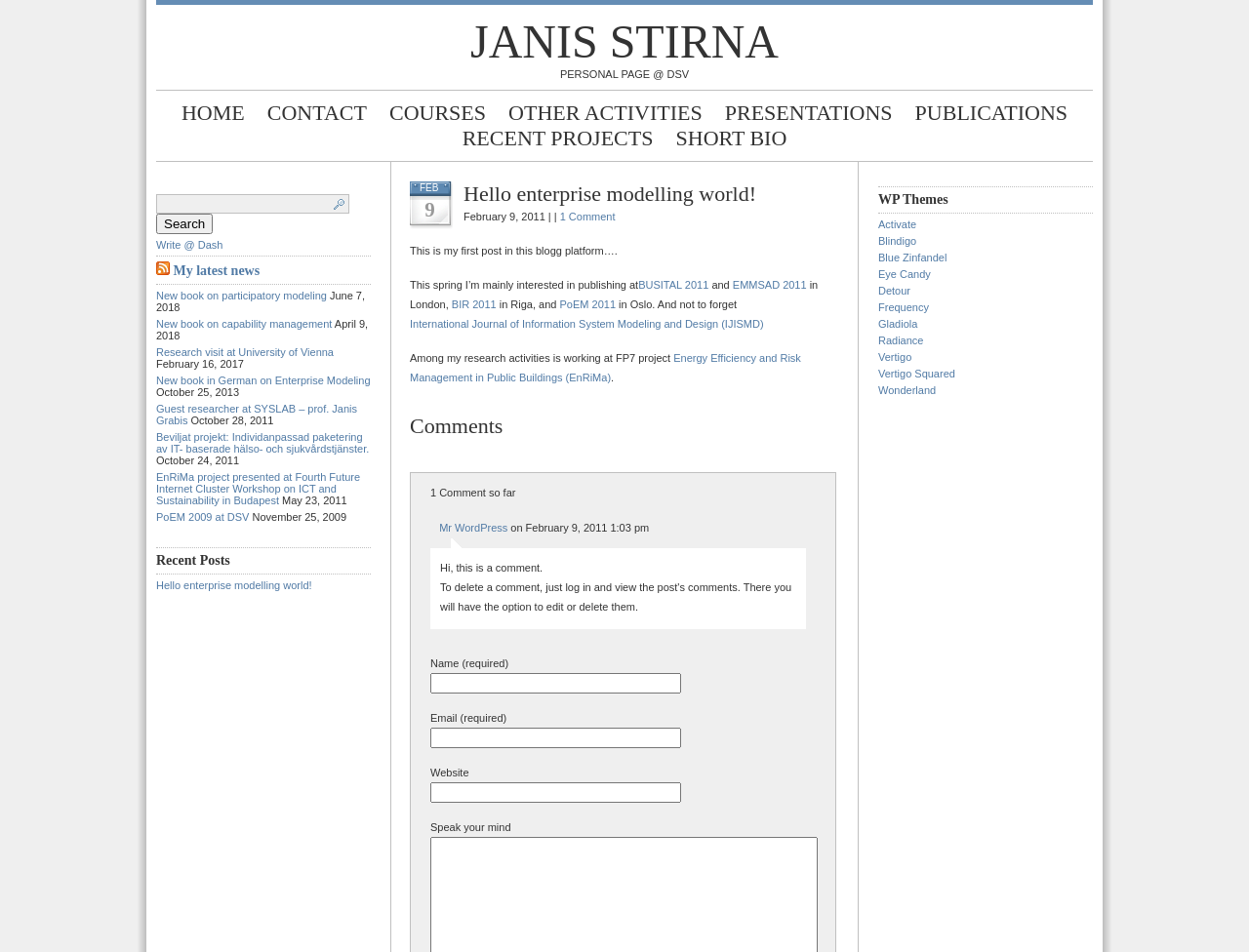Provide a comprehensive description of the webpage.

This webpage is a personal page of Janis Stirna, a researcher and academic. At the top, there is a link to the author's name, "JANIS STIRNA", followed by a static text "PERSONAL PAGE @ DSV". Below this, there is a navigation menu with links to "HOME", "CONTACT", "COURSES", "OTHER ACTIVITIES", "PRESENTATIONS", "PUBLICATIONS", and "RECENT PROJECTS". 

To the right of the navigation menu, there is a search bar with a text box and a "Search" button. Below the search bar, there is a link to "Write @ Dash". 

The main content of the page is divided into two sections. On the left, there is a section with a heading "RSS My latest news" that contains links to recent news articles, including "New book on participatory modeling", "New book on capability management", and several others. Each news article is accompanied by a date and a brief description. 

On the right, there is a section with a heading "Recent Posts" that contains a single blog post titled "Hello enterprise modelling world!". The post is dated February 9, 2011, and has a brief introduction followed by several paragraphs of text. The post also includes links to conferences and research projects, such as "BUSITAL 2011", "EMMSAD 2011", and "EnRiMa". 

Below the blog post, there is a section for comments, which includes a single comment from "Mr WordPress" and a form for visitors to leave their own comments. 

At the bottom of the page, there is a section with a heading "WP Themes" that contains links to various WordPress themes, such as "Activate", "Blindigo", and "Radiance".